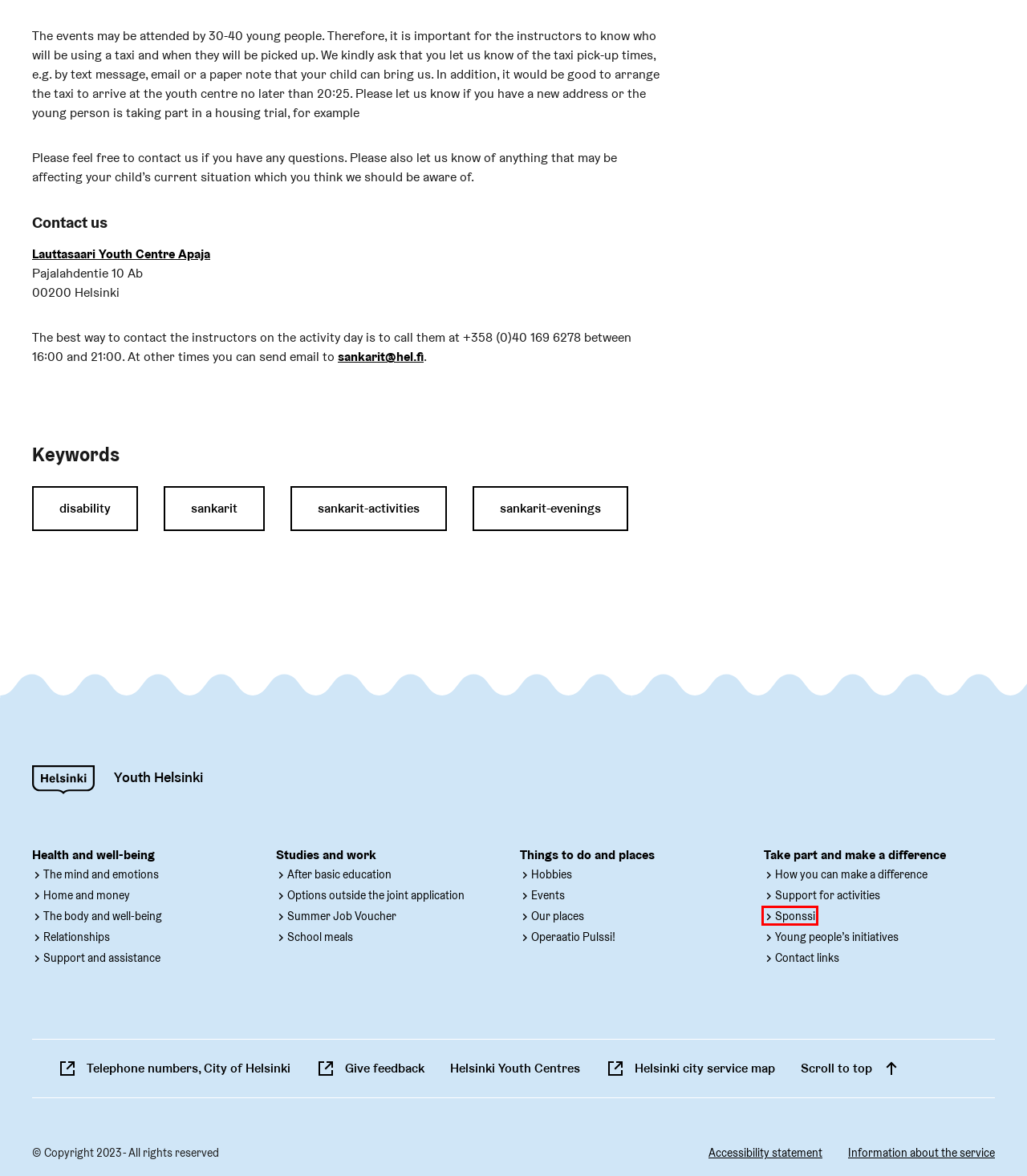You are provided with a screenshot of a webpage where a red rectangle bounding box surrounds an element. Choose the description that best matches the new webpage after clicking the element in the red bounding box. Here are the choices:
A. The body and well-being - Youth Helsinki
B. School meals - Youth Helsinki
C. Kesäsetelillä kohti unelmiesi kesätyöpaikkaa! - Youth Helsinki
D. Sponssi - Youth Helsinki
E. Contact links - Youth Helsinki
F. Ihmissuhteet ja ihmissuhdeongelmat - Youth Helsinki
G. Keyword: disability - Youth Helsinki
H. After basic education - Youth Helsinki

D